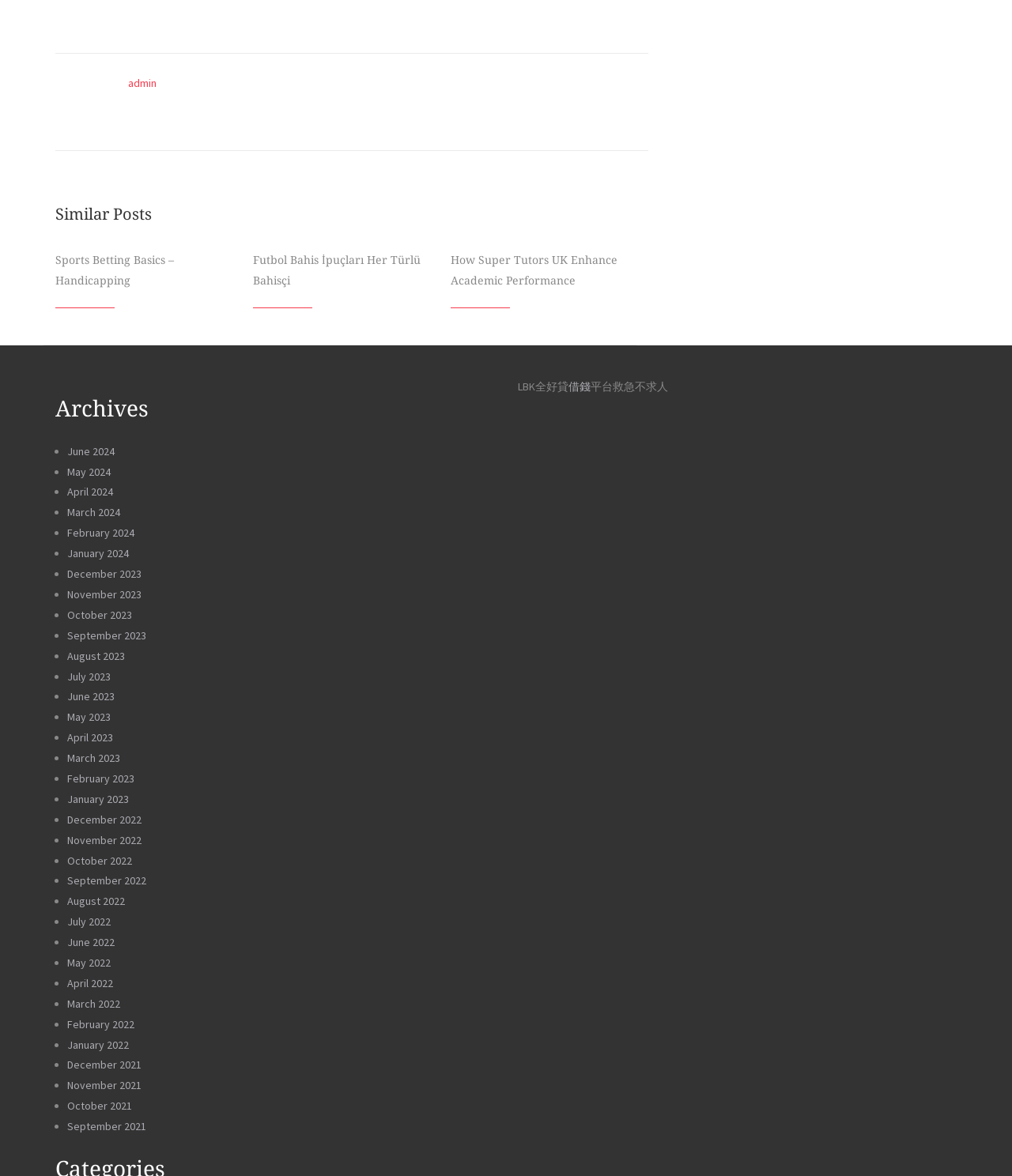Identify the bounding box coordinates for the UI element described as follows: September 2021. Use the format (top-left x, top-left y, bottom-right x, bottom-right y) and ensure all values are floating point numbers between 0 and 1.

[0.066, 0.952, 0.145, 0.964]